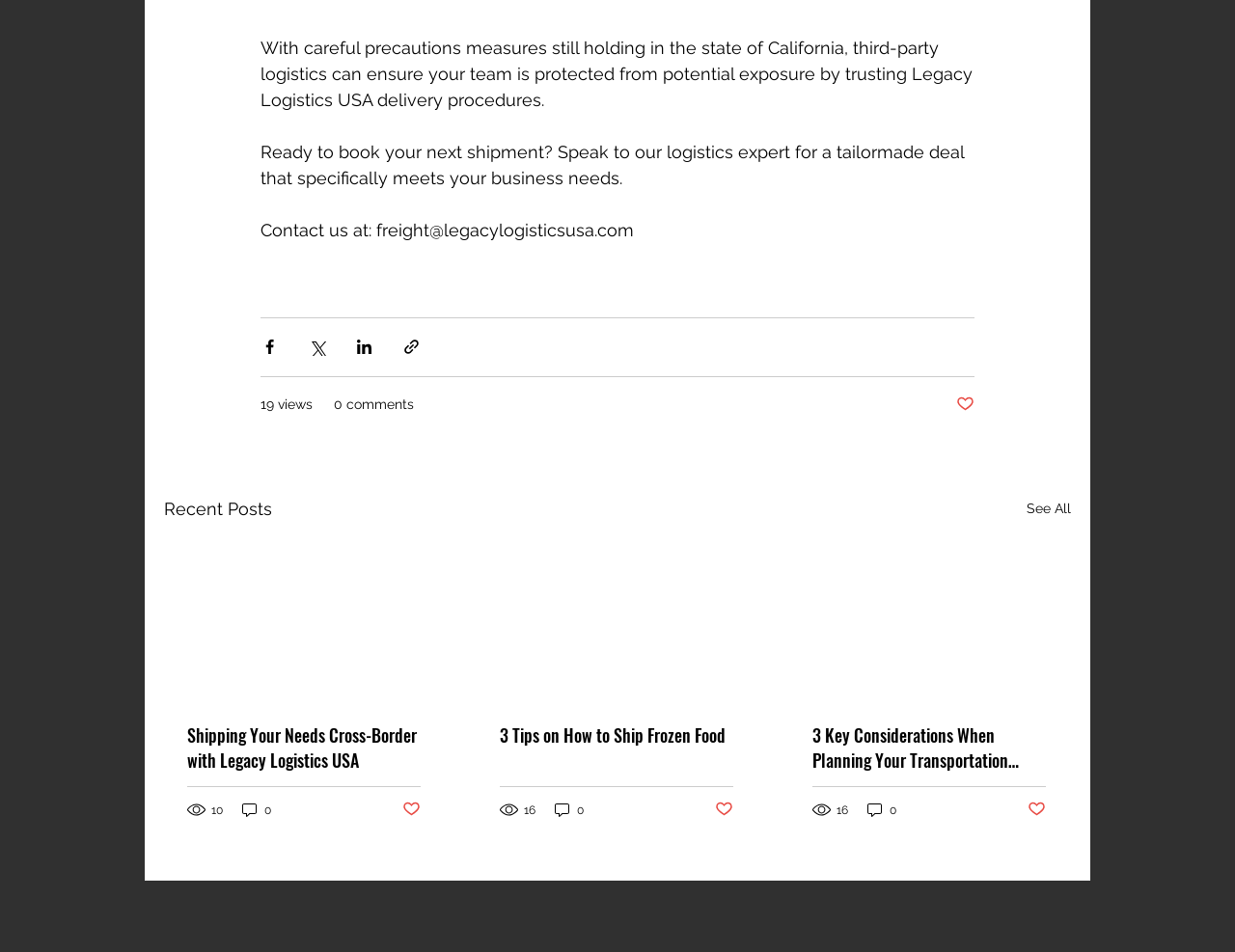Specify the bounding box coordinates of the area to click in order to follow the given instruction: "See All."

[0.831, 0.52, 0.867, 0.549]